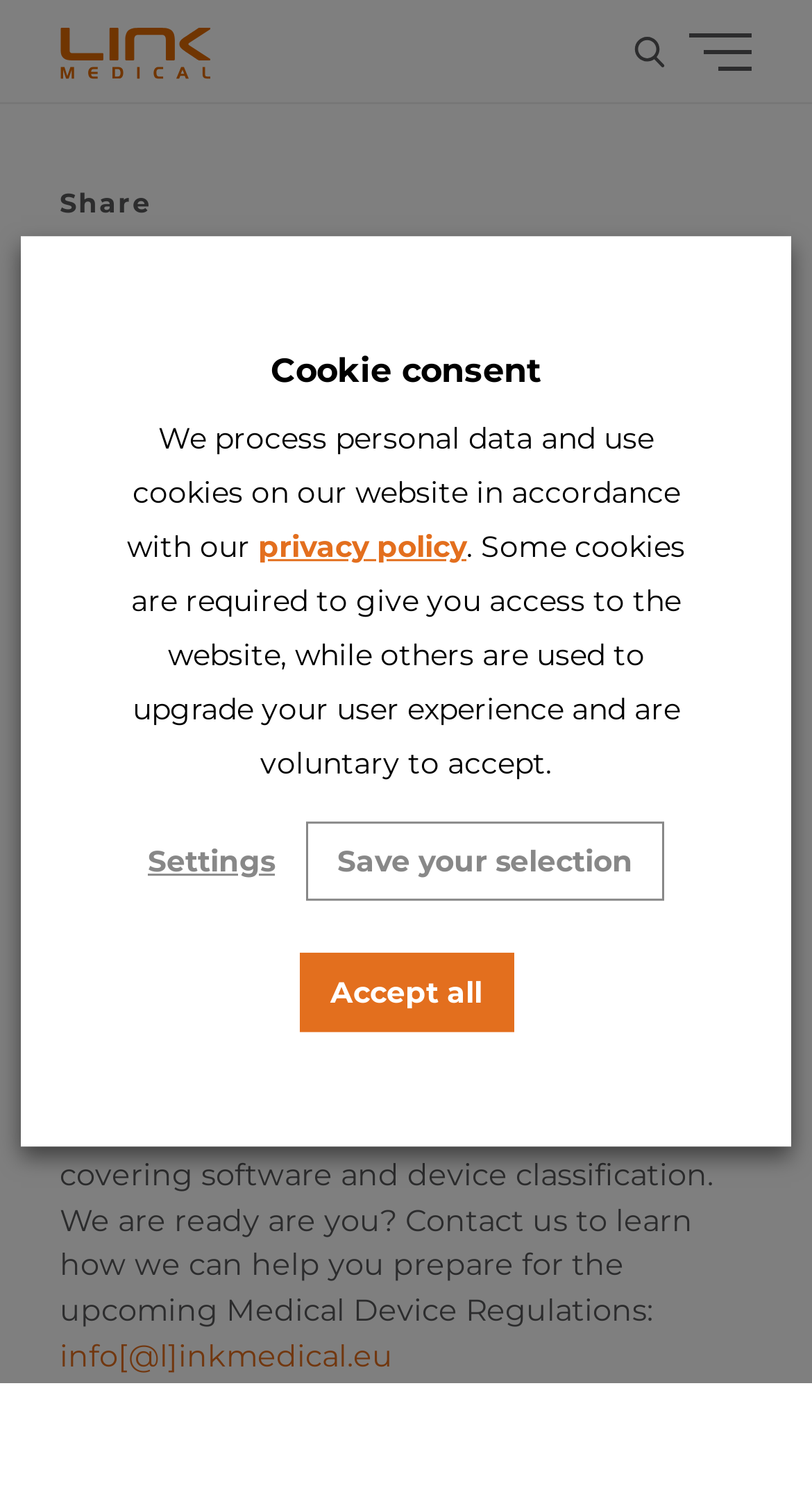Please find the bounding box coordinates of the element's region to be clicked to carry out this instruction: "Search for something".

[0.751, 0.0, 0.849, 0.069]